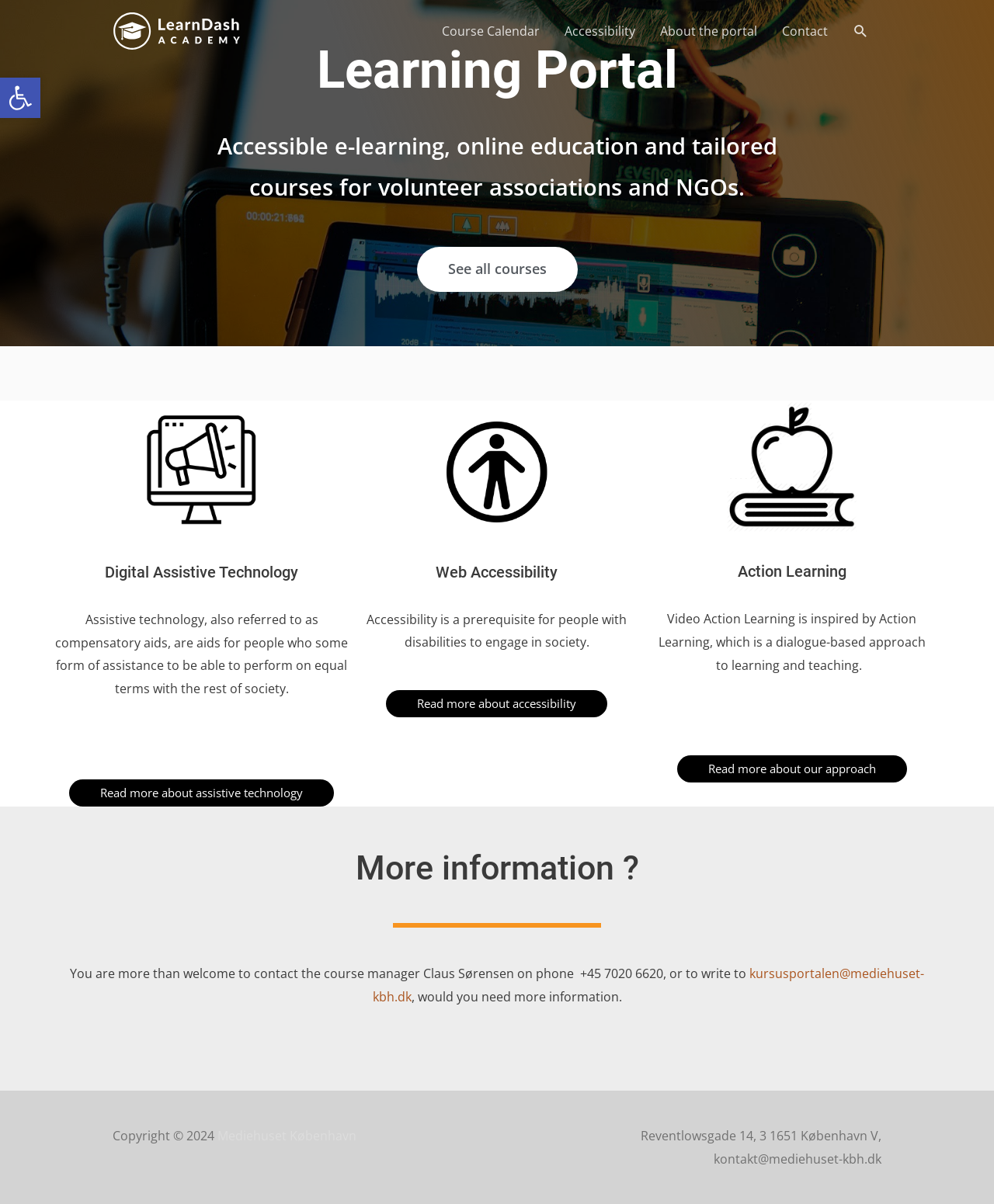Provide the bounding box coordinates of the HTML element this sentence describes: "kursusportalen@mediehuset-kbh.dk".

[0.375, 0.802, 0.93, 0.835]